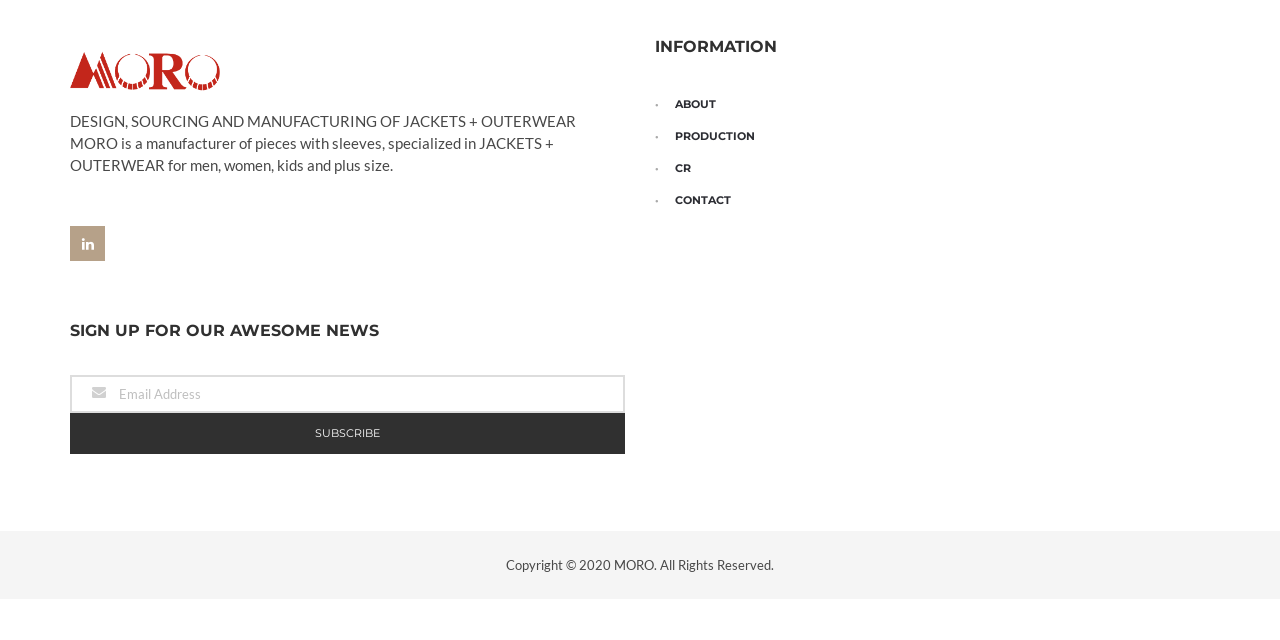Based on the element description: "value="Subscribe"", identify the bounding box coordinates for this UI element. The coordinates must be four float numbers between 0 and 1, listed as [left, top, right, bottom].

[0.055, 0.646, 0.488, 0.71]